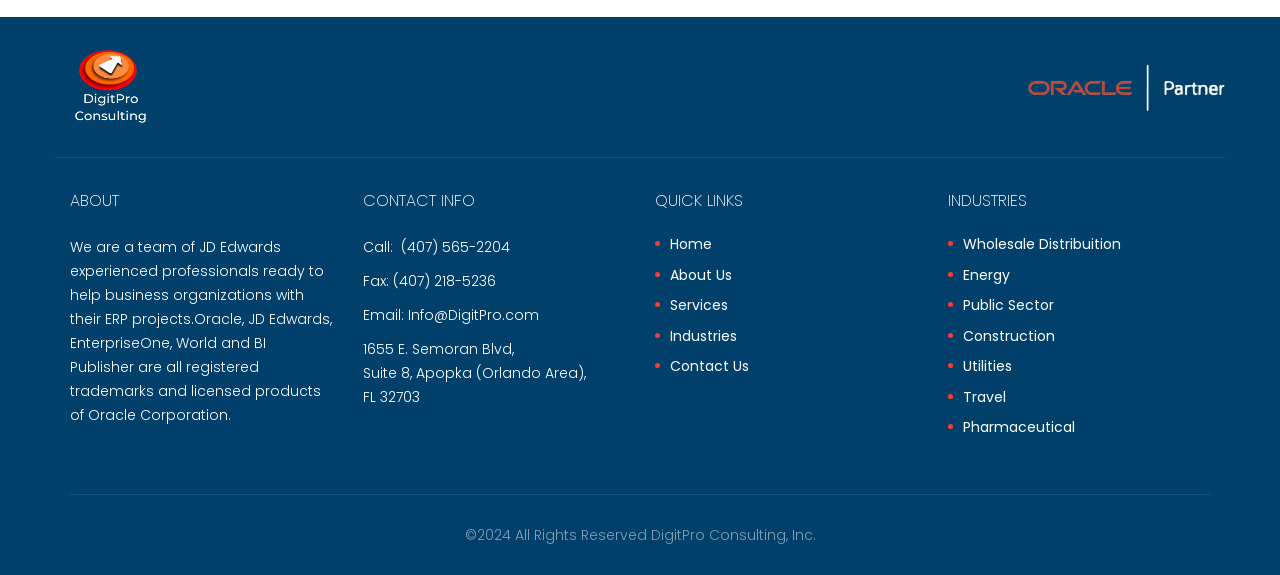Please identify the coordinates of the bounding box for the clickable region that will accomplish this instruction: "Click on the 'About Us' link".

[0.523, 0.463, 0.572, 0.494]